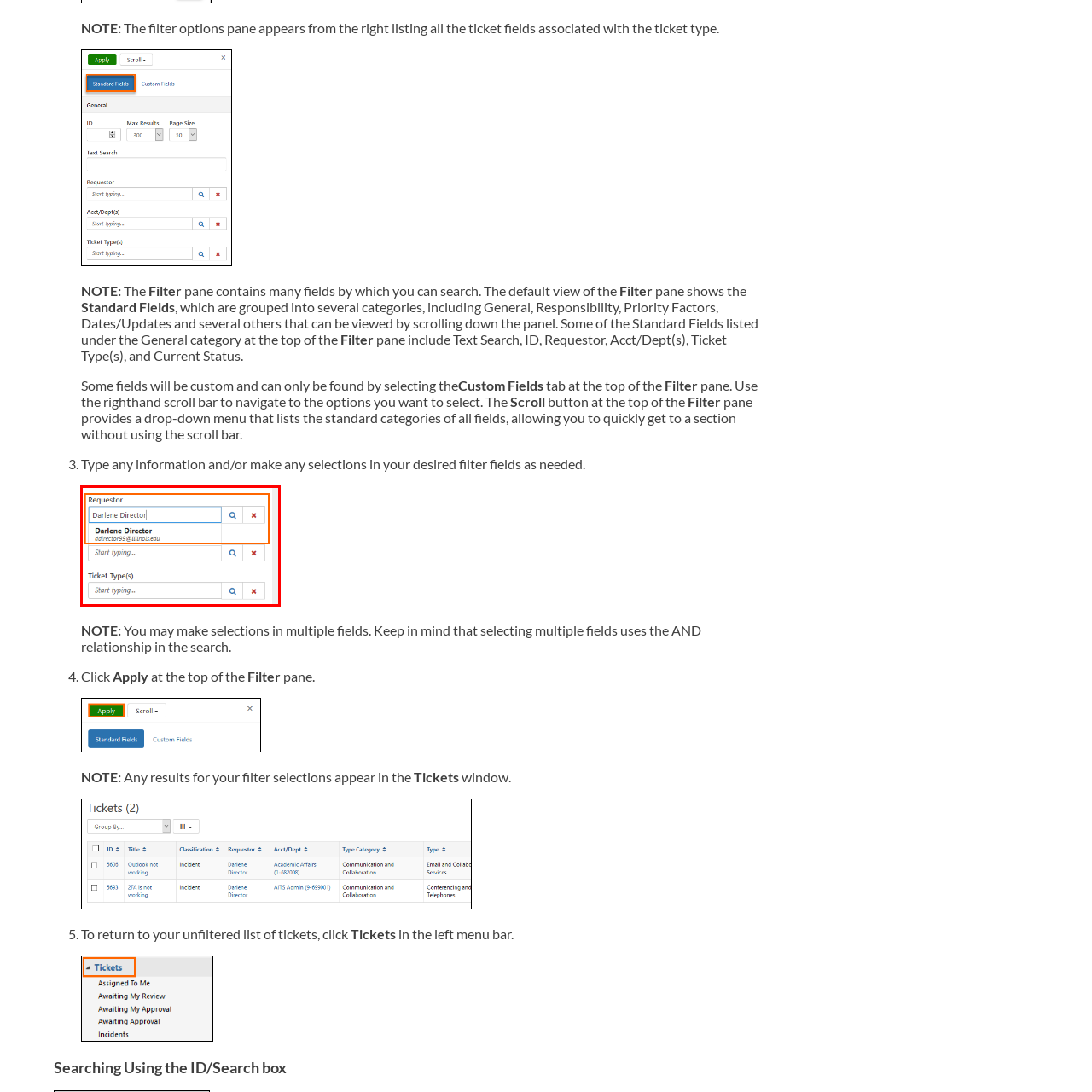Inspect the image bordered in red and answer the following question in detail, drawing on the visual content observed in the image:
What is the purpose of the auto-suggest feature?

The auto-suggest feature is providing dynamic feedback to assist users in making precise selections, as seen below the input field, where the same name 'Darlene Director' is shown with an associated email address.